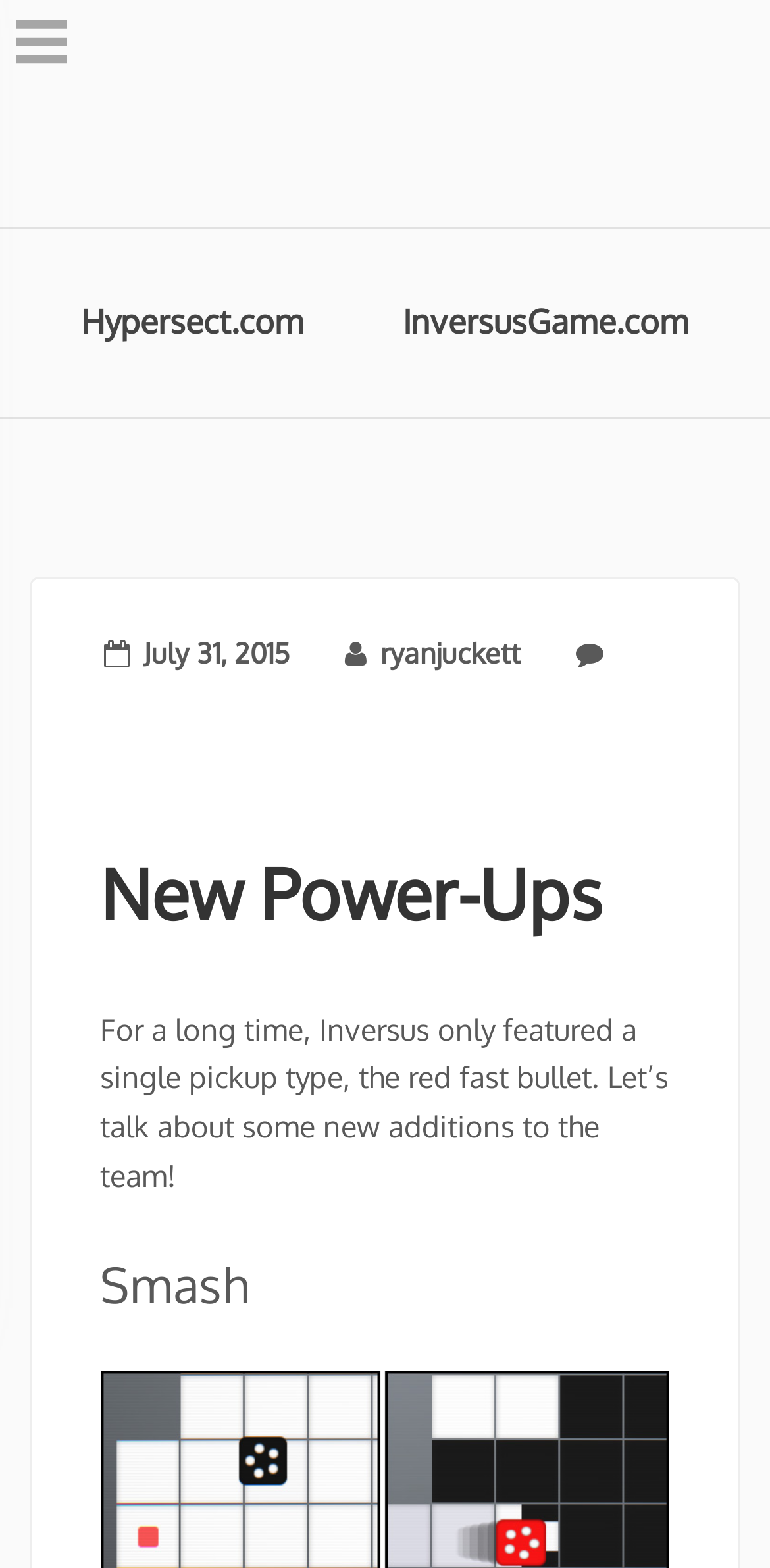What is the date of the article?
Refer to the image and provide a concise answer in one word or phrase.

July 31, 2015